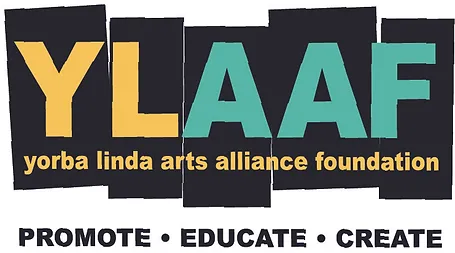Using the information from the screenshot, answer the following question thoroughly:
Where is YLAAF aiming to foster an artistic cultural base?

This graphic representation encapsulates the foundation's aim to foster an artistic cultural base in North Orange County, promoting a deeper appreciation for the arts through various programs and collaborations.